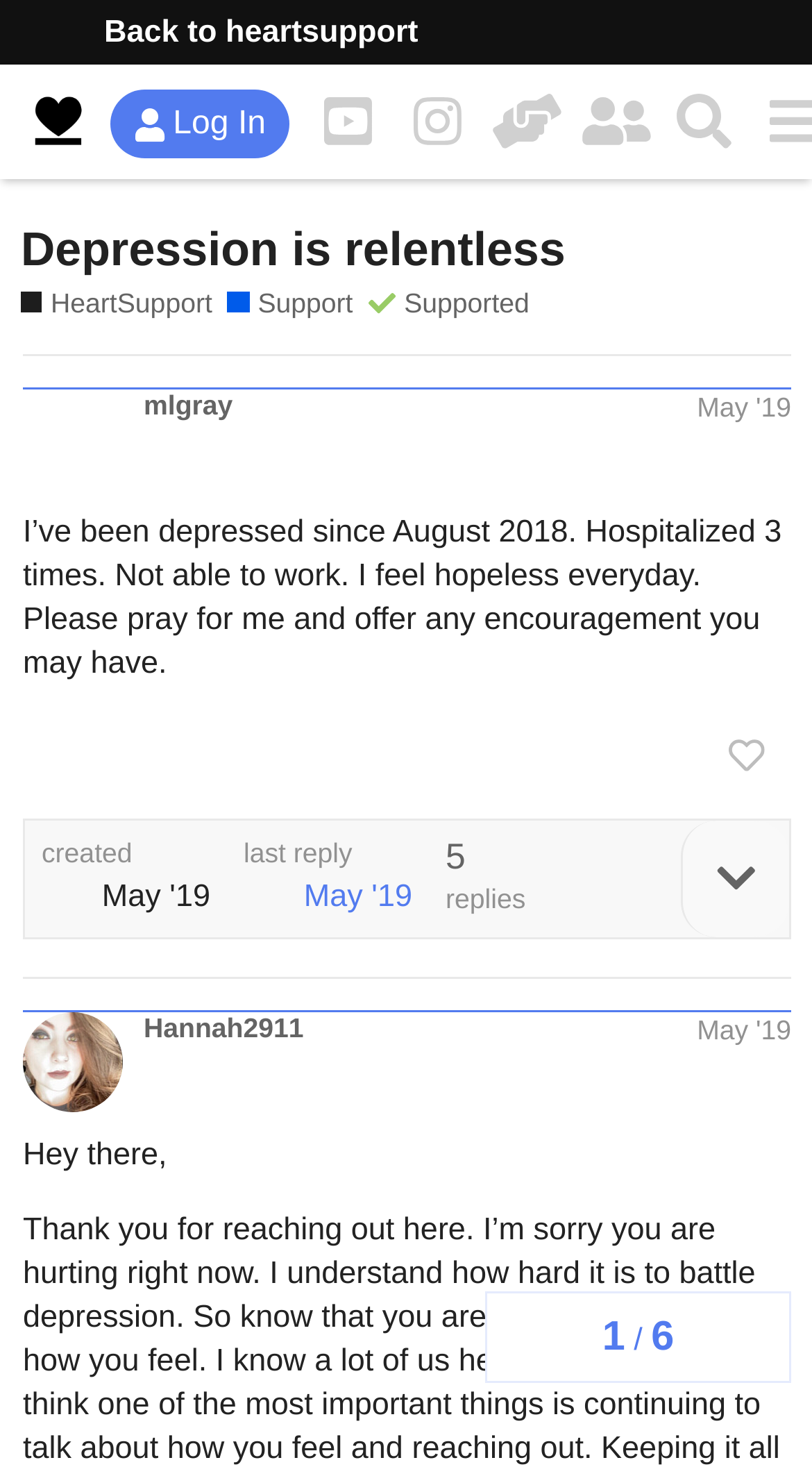Identify and generate the primary title of the webpage.

Depression is relentless